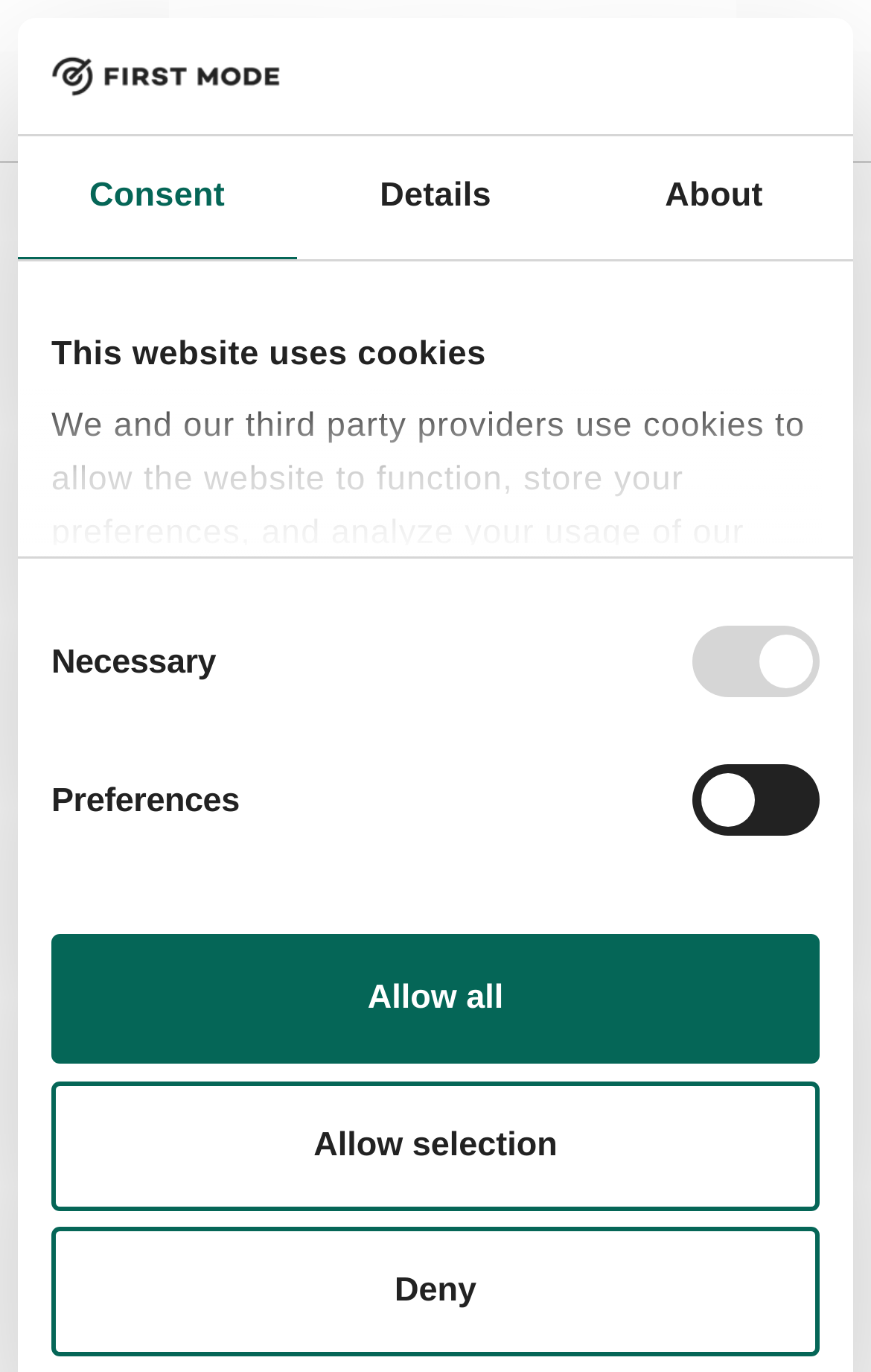Identify the bounding box coordinates of the area you need to click to perform the following instruction: "Click the 'First Mode' link".

[0.041, 0.026, 0.144, 0.091]